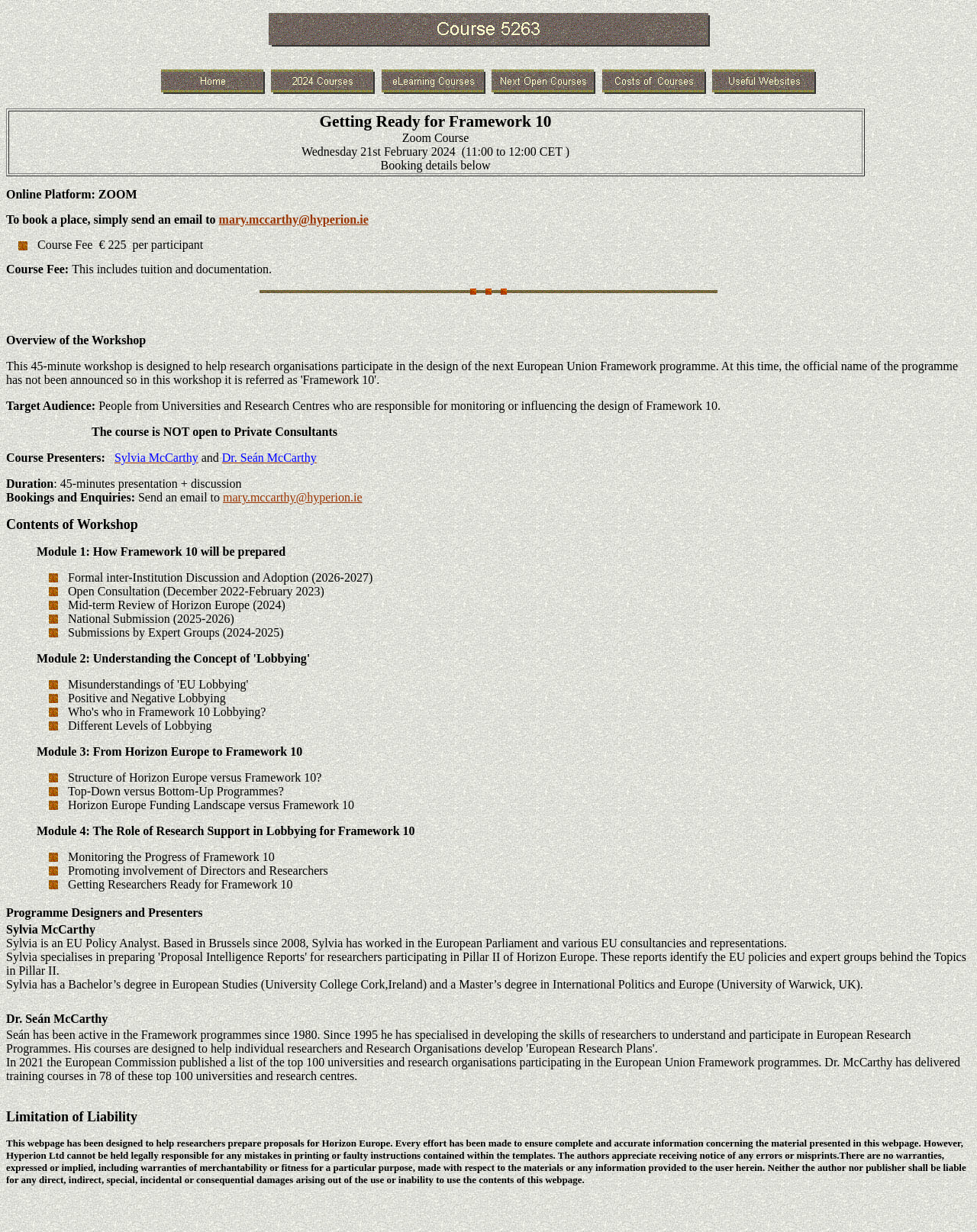Provide a short answer using a single word or phrase for the following question: 
What is the topic of the workshop?

Getting Ready for Framework 10